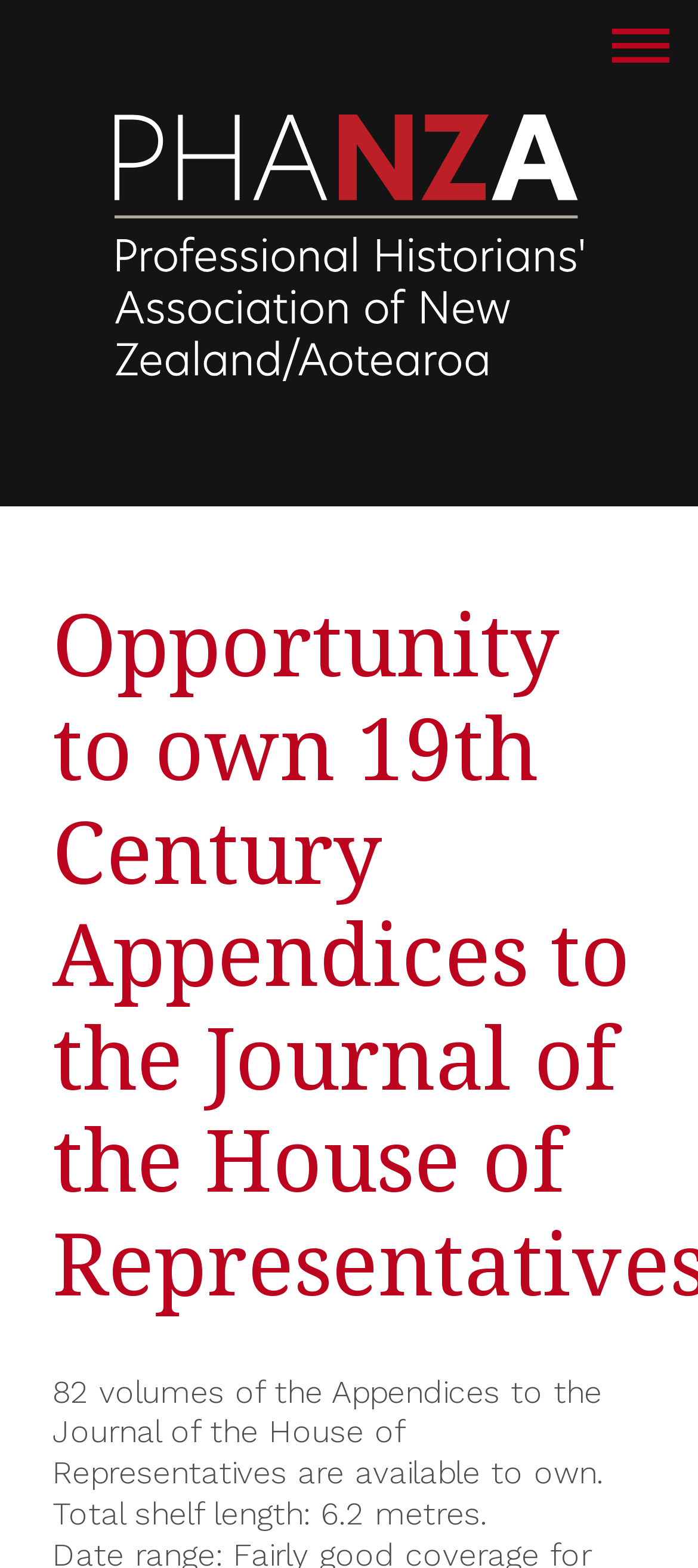Answer the following query concisely with a single word or phrase:
What is the time period covered by the Appendices?

1870s, 1880s